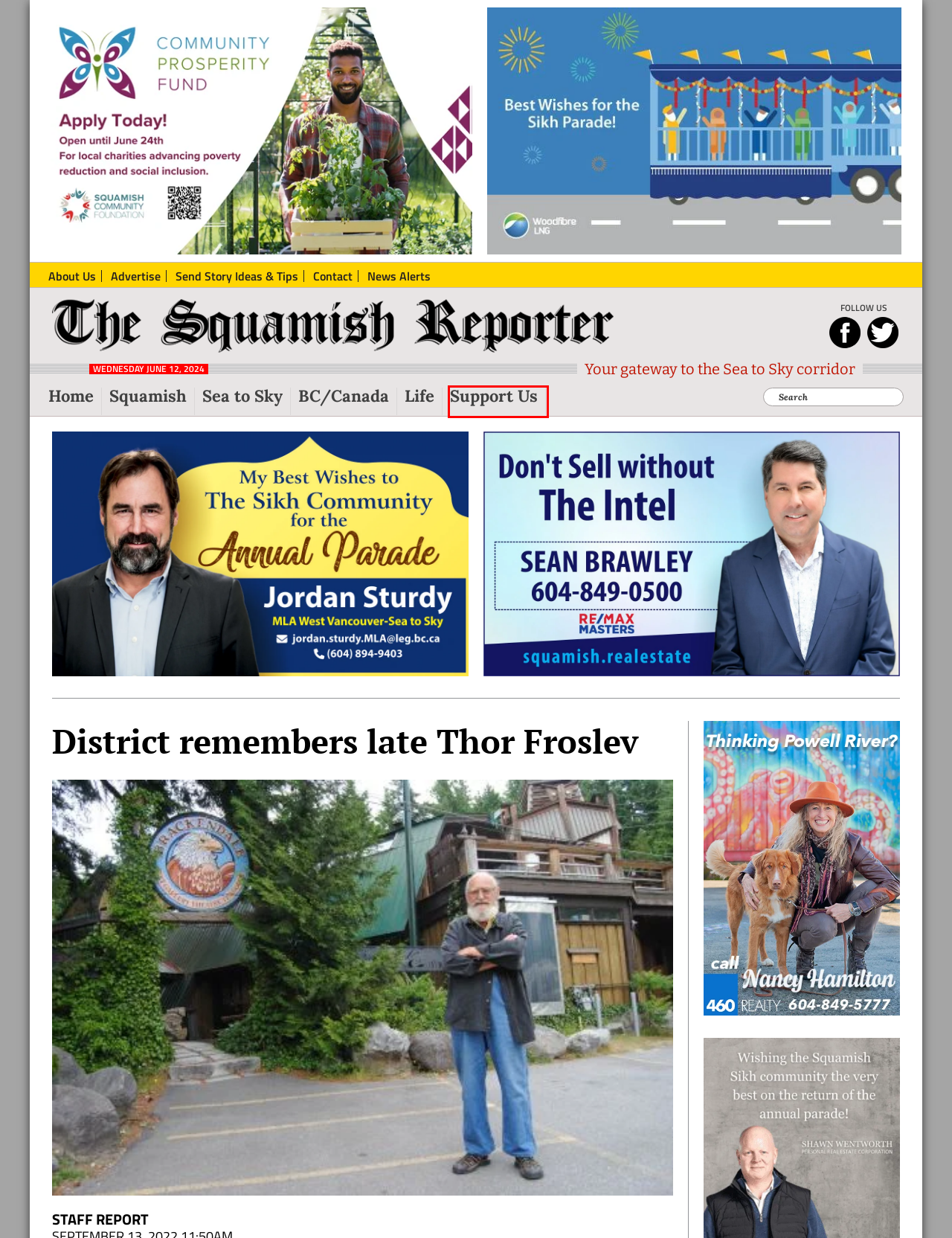You are provided with a screenshot of a webpage highlighting a UI element with a red bounding box. Choose the most suitable webpage description that matches the new page after clicking the element in the bounding box. Here are the candidates:
A. SUPPORT US - The Squamish Reporter
B. Squamish Archives - The Squamish Reporter
C. Contact The Squamish Reporter: Editor - Gagandeep Ghuman
D. BC/Canada Archives - The Squamish Reporter
E. Community Prosperity Fund | Vancouver Foundation
F. Signup for News Alerts - The Squamish Reporter
G. Life Archives - The Squamish Reporter
H. Local Squamish News from The Squamish Reporter

A